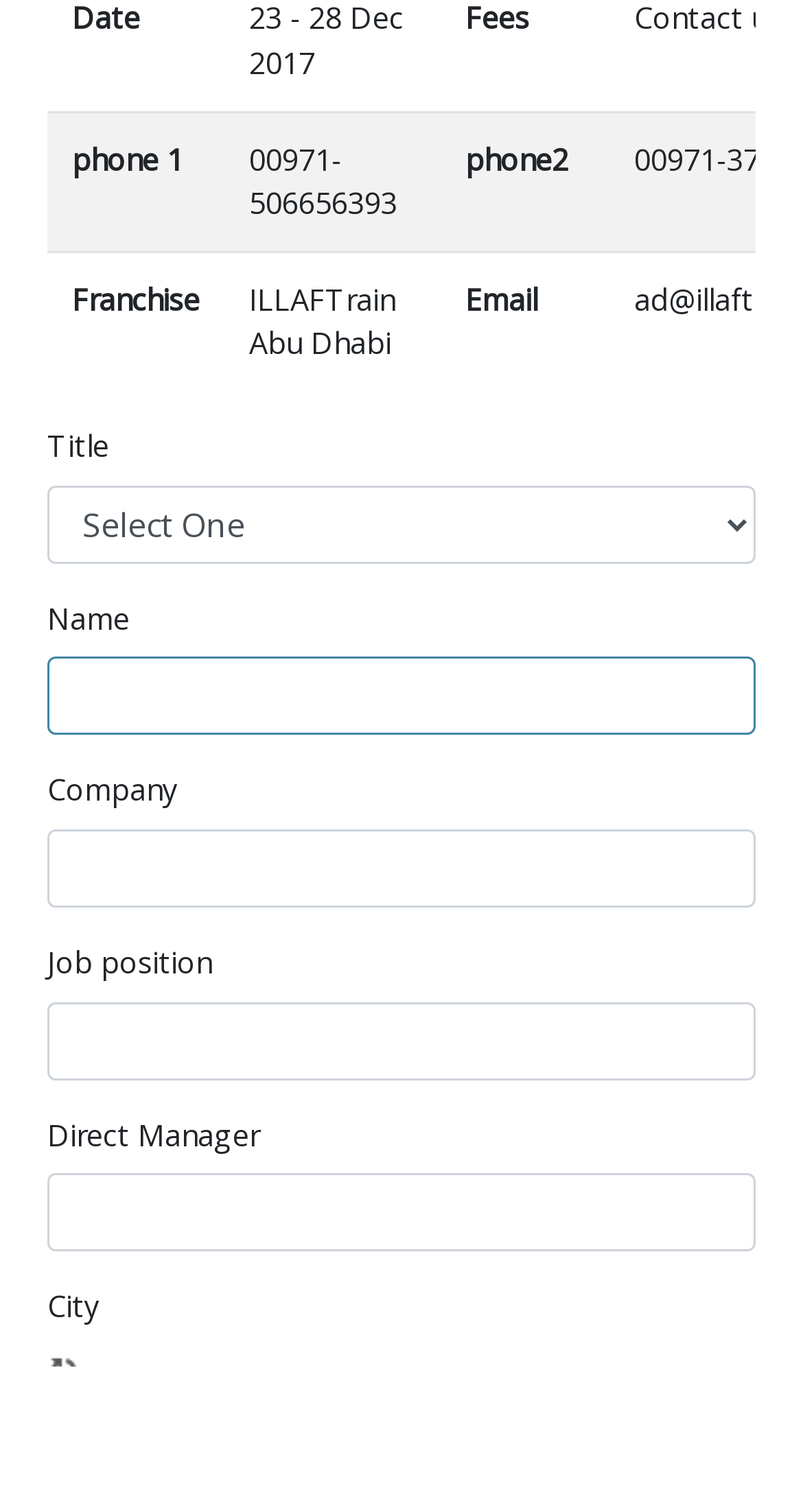Carefully observe the image and respond to the question with a detailed answer:
How many phone fields are there?

I counted the gridcell elements with 'phone' in their OCR text, and there are two: 'phone 1' and 'phone2'.